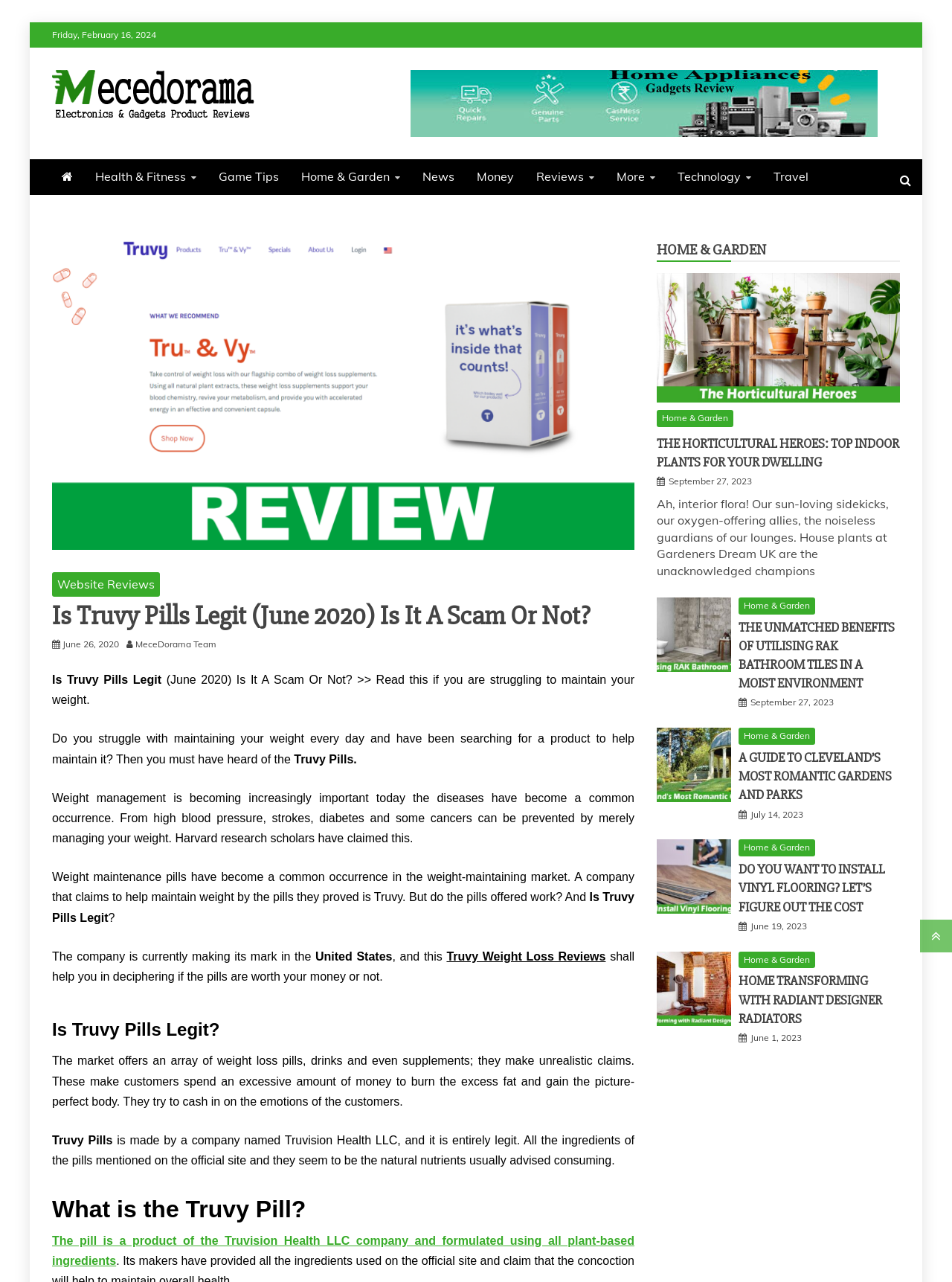Locate the bounding box coordinates of the clickable element to fulfill the following instruction: "View the 'THE HORTICULTURAL HEROES: TOP INDOOR PLANTS FOR YOUR DWELLING' article". Provide the coordinates as four float numbers between 0 and 1 in the format [left, top, right, bottom].

[0.69, 0.336, 0.945, 0.371]